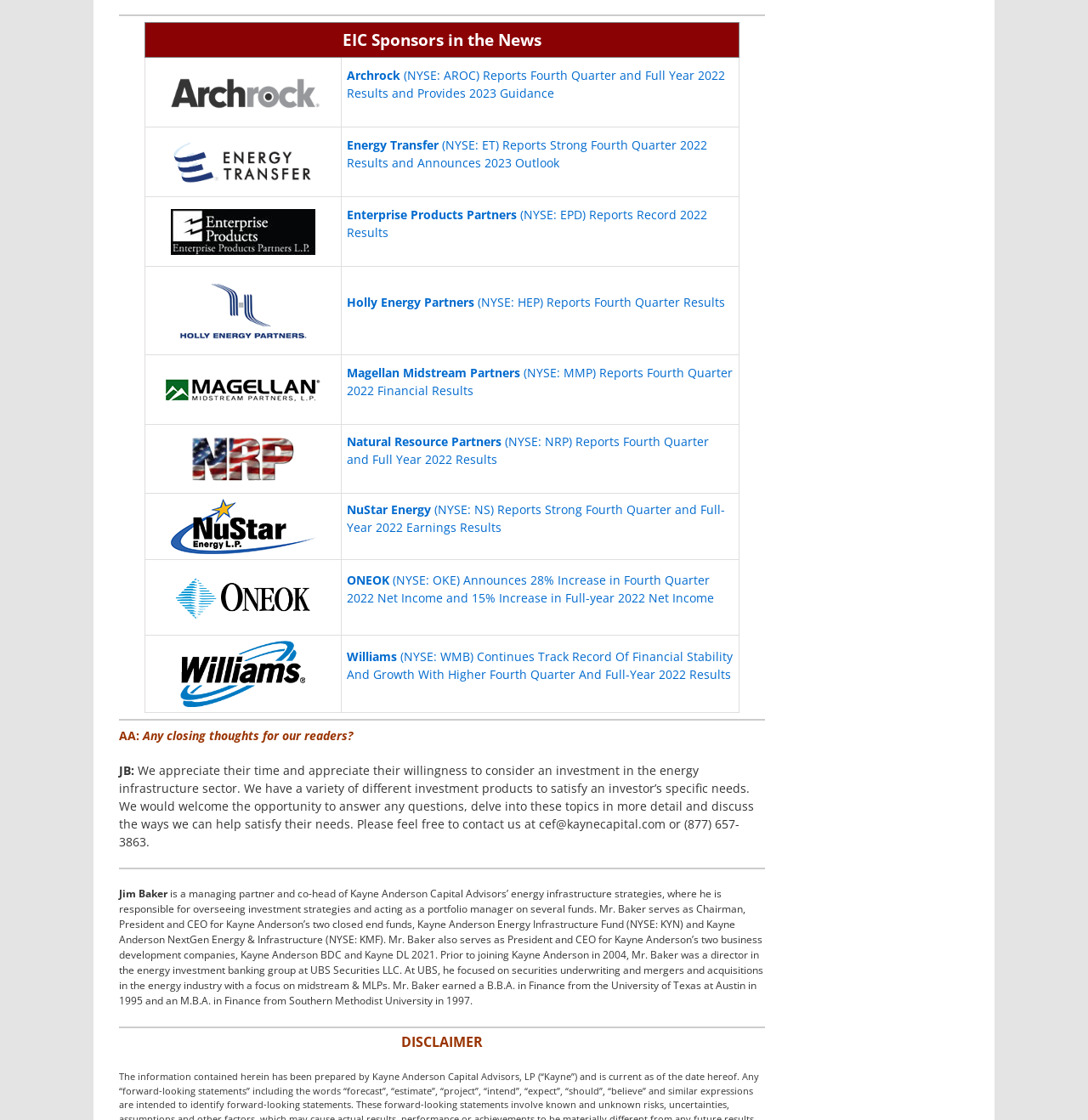What is the name of the person mentioned in the text?
Can you provide a detailed and comprehensive answer to the question?

The text mentions a person named Jim Baker, who is a managing partner and co-head of Kayne Anderson Capital Advisors' energy infrastructure strategies. This information can be found in the StaticText element with ID 105.